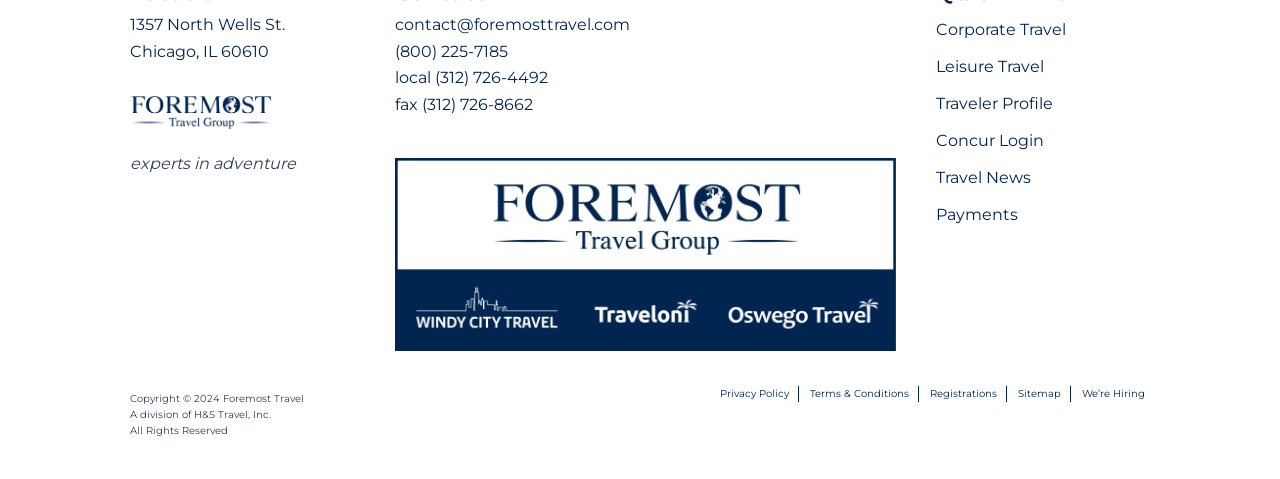Determine the bounding box coordinates for the UI element described. Format the coordinates as (top-left x, top-left y, bottom-right x, bottom-right y) and ensure all values are between 0 and 1. Element description: Sitemap

[0.795, 0.806, 0.837, 0.839]